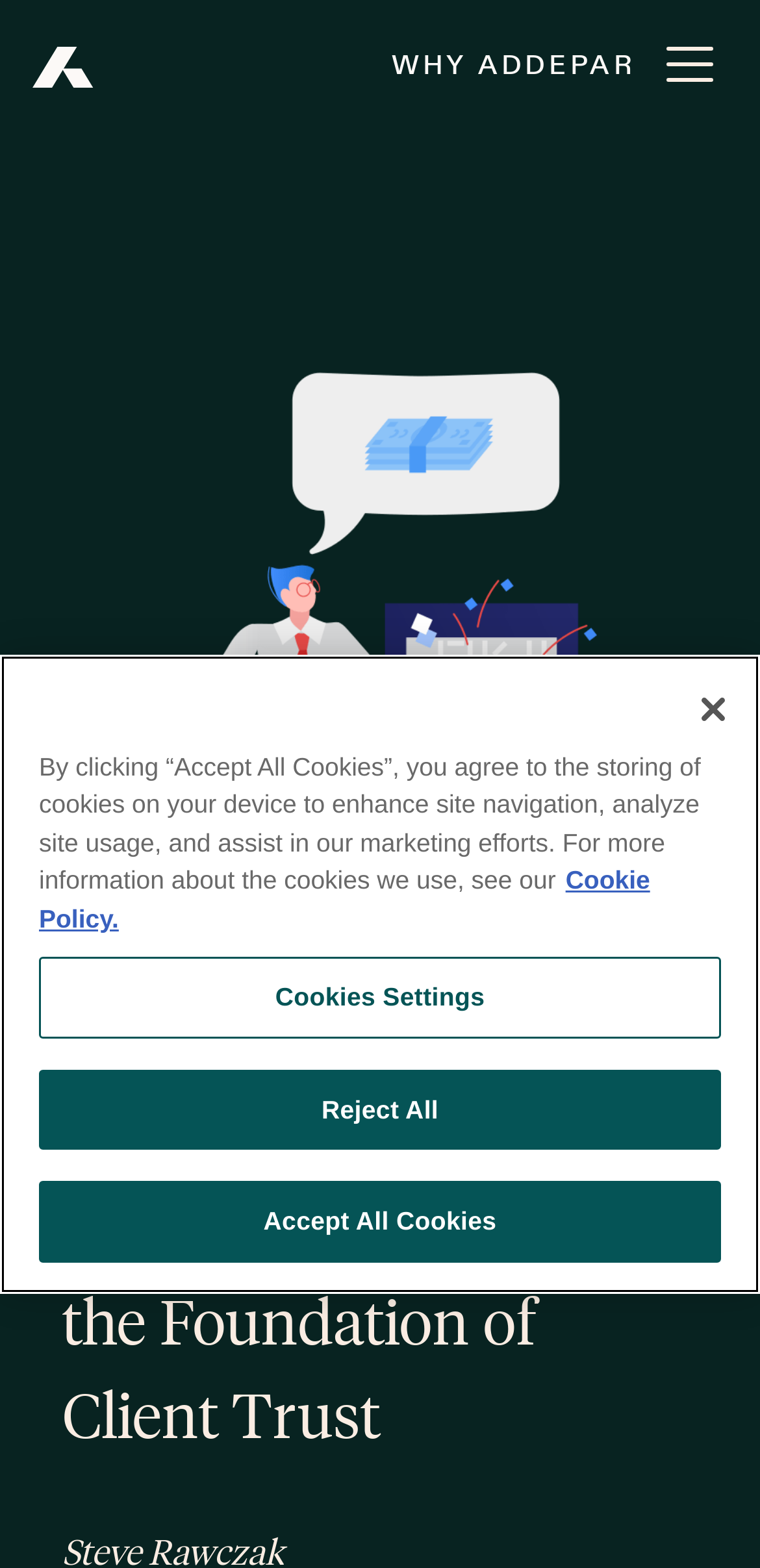How many navigation links are in the top menu? Please answer the question using a single word or phrase based on the image.

1